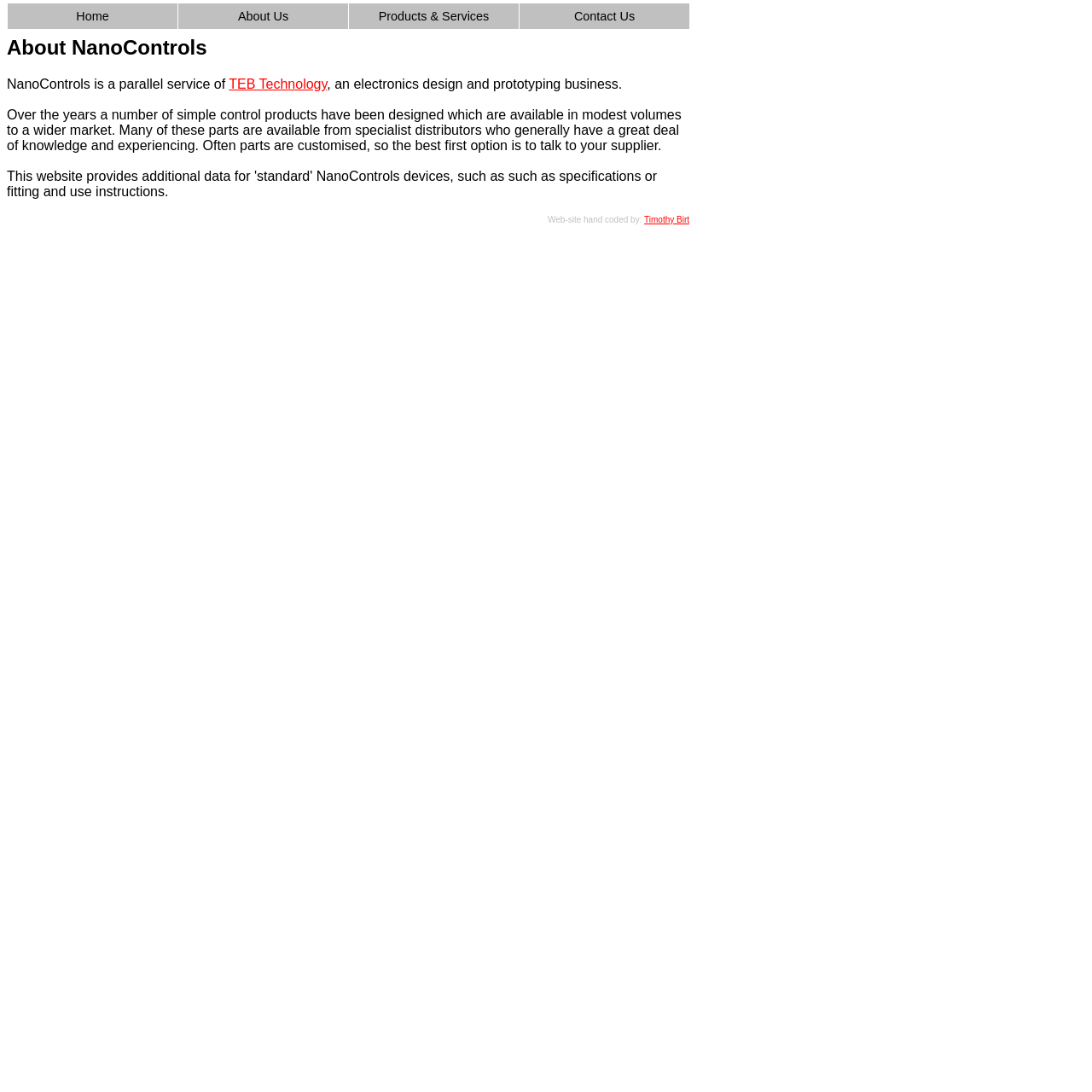Offer a comprehensive description of the webpage’s content and structure.

The webpage is about NanoControls, with a prominent heading "About NanoControls" at the top. Below the heading, there is a brief introduction to NanoControls, stating that it is a parallel service of TEB Technology, an electronics design and prototyping business.

On the top navigation bar, there are four links: "Home", "About Us", "Products & Services", and "Contact Us", arranged from left to right. 

The main content of the page is divided into two paragraphs. The first paragraph explains that over the years, NanoControls has designed simple control products available in modest volumes to a wider market, and these parts can be customized. The second paragraph, located at the bottom of the page, credits the website's coding to Timothy Birt, with a link to his name.

Overall, the webpage has a simple and concise layout, with a clear structure and easy-to-read text.